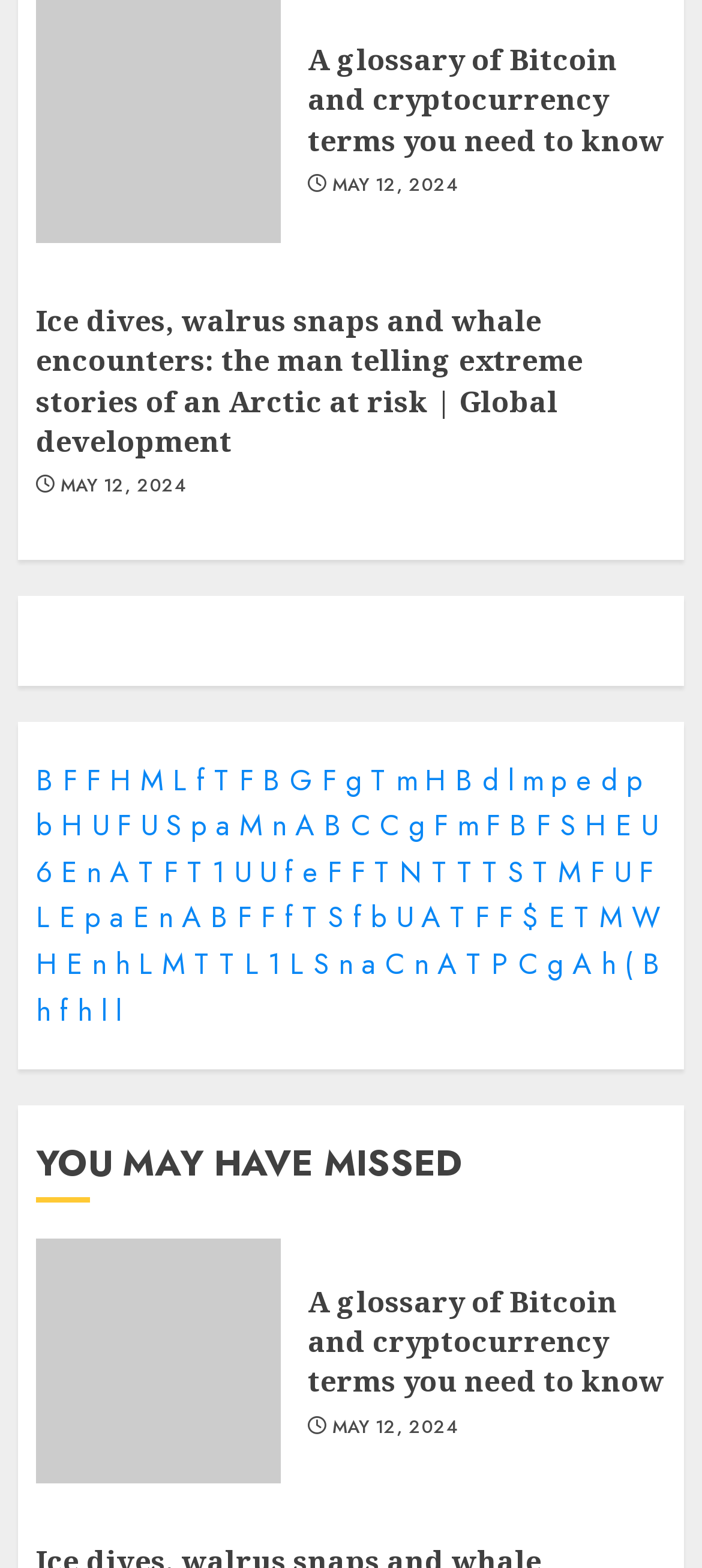Please pinpoint the bounding box coordinates for the region I should click to adhere to this instruction: "Click on the link 'F'".

[0.09, 0.484, 0.11, 0.51]